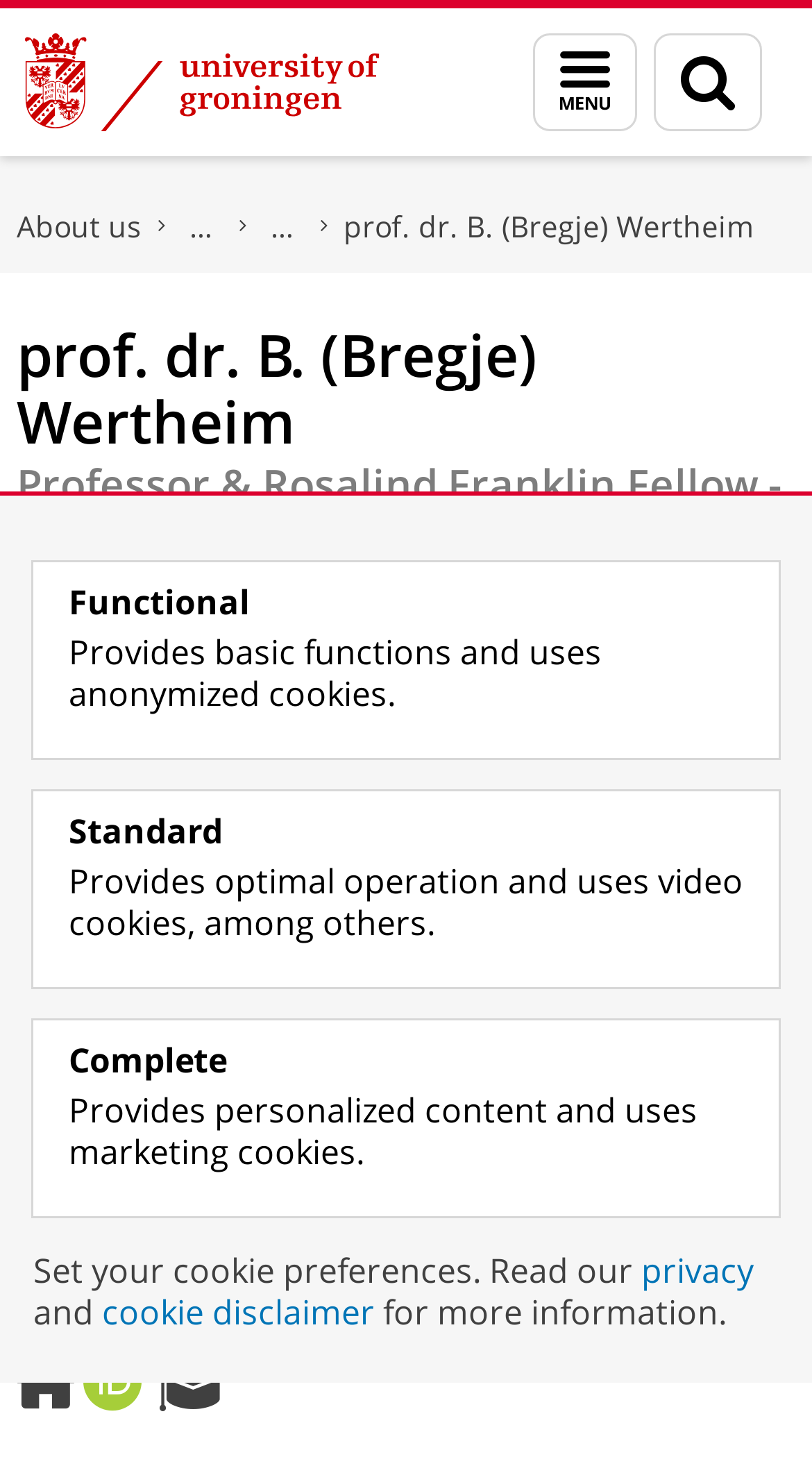Show the bounding box coordinates for the HTML element described as: "prof. dr. B. (Bregje) Wertheim".

[0.423, 0.139, 0.928, 0.166]